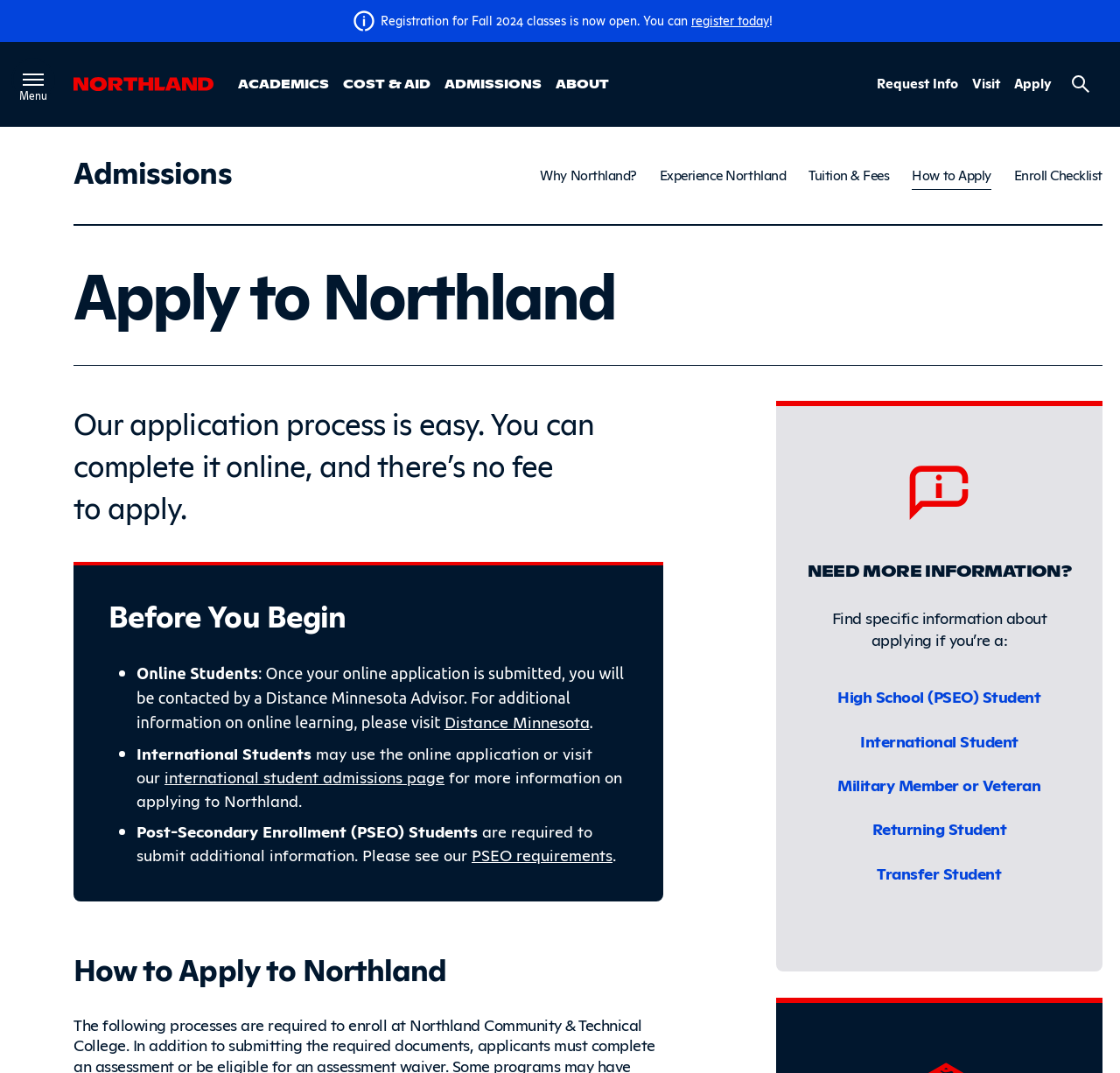Using floating point numbers between 0 and 1, provide the bounding box coordinates in the format (top-left x, top-left y, bottom-right x, bottom-right y). Locate the UI element described here: alt="Northland Community & Technical College"

[0.066, 0.068, 0.206, 0.086]